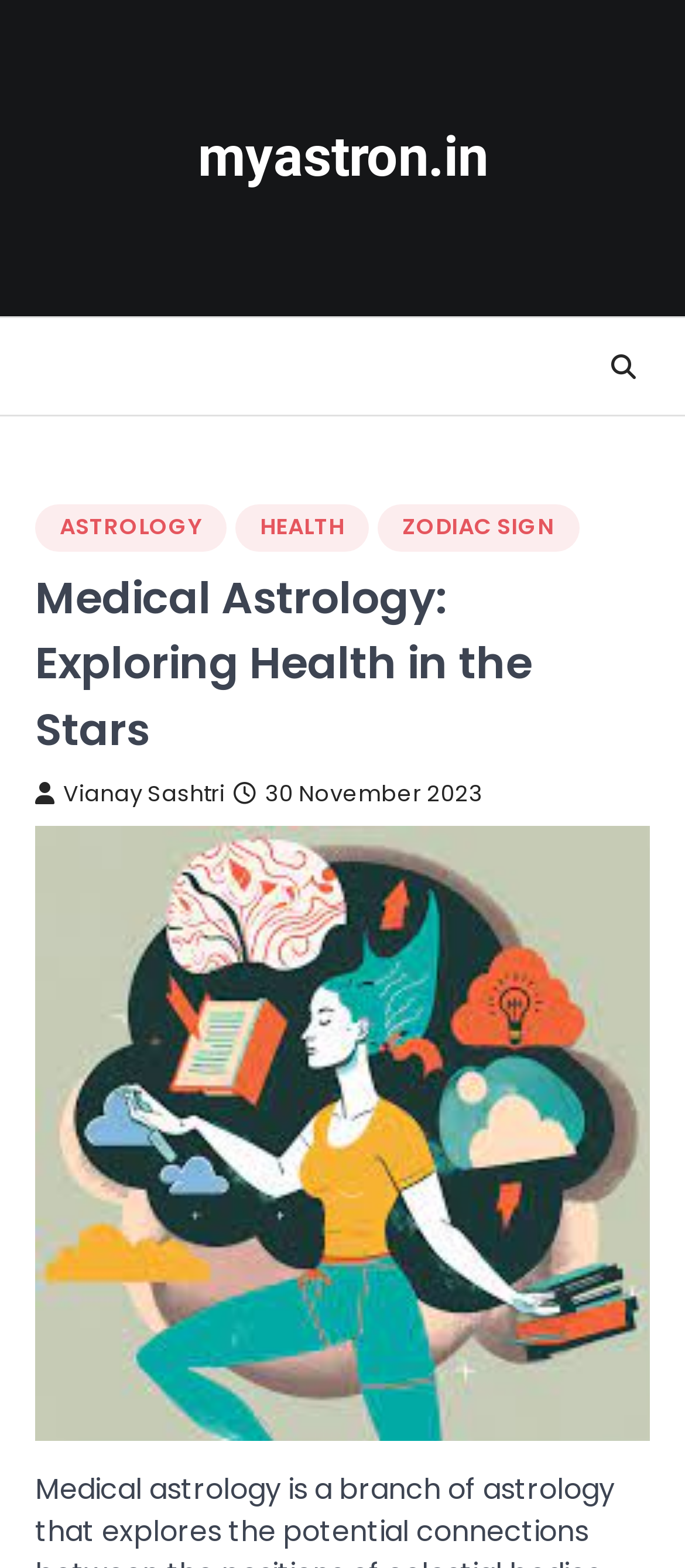What is the website's domain name?
Can you offer a detailed and complete answer to this question?

I found the domain name by looking at the link element with the text 'myastron.in' which is located at the top of the page.